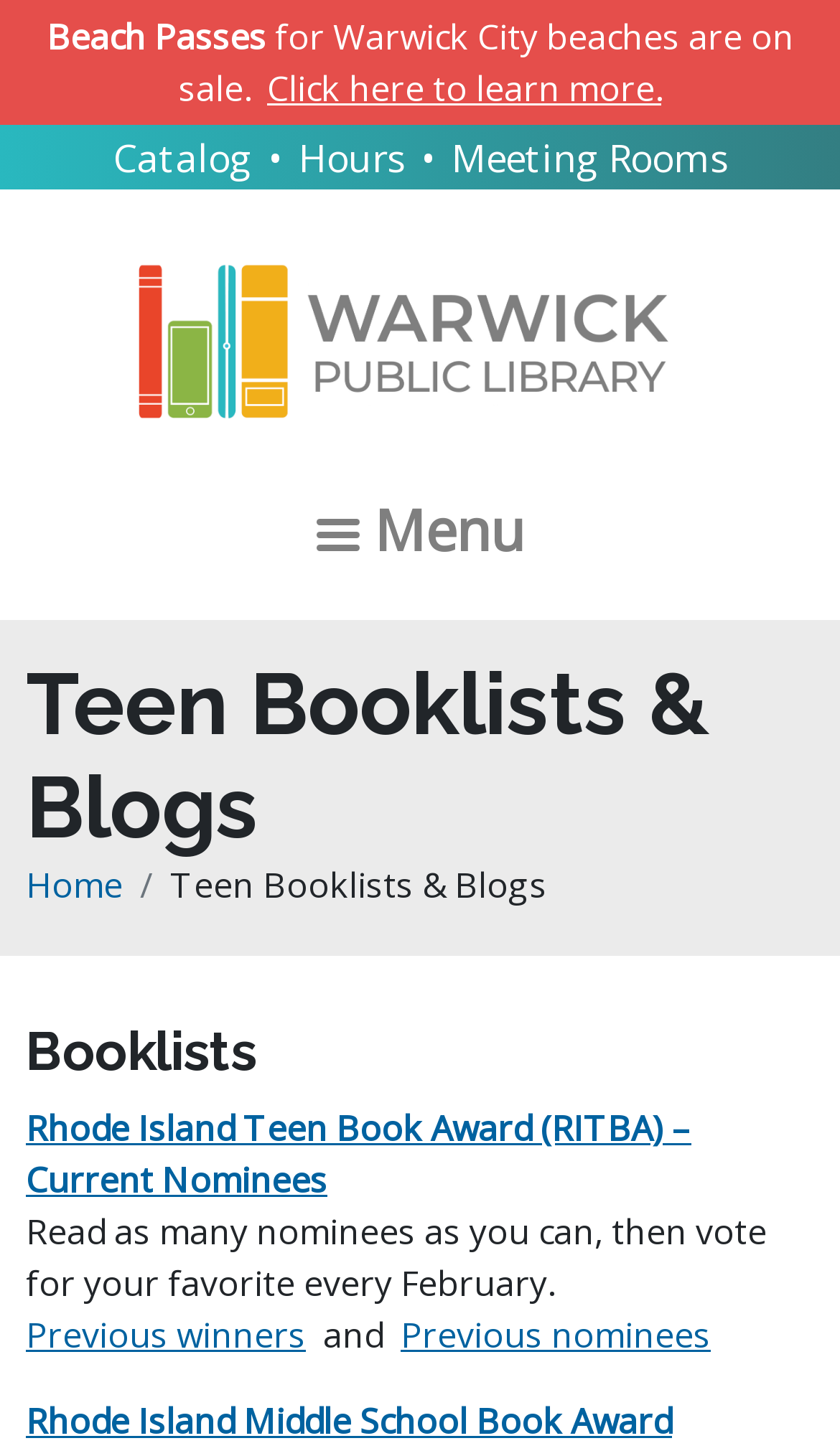Provide a one-word or short-phrase answer to the question:
What can be found in the 'Booklists' section?

Lists of books